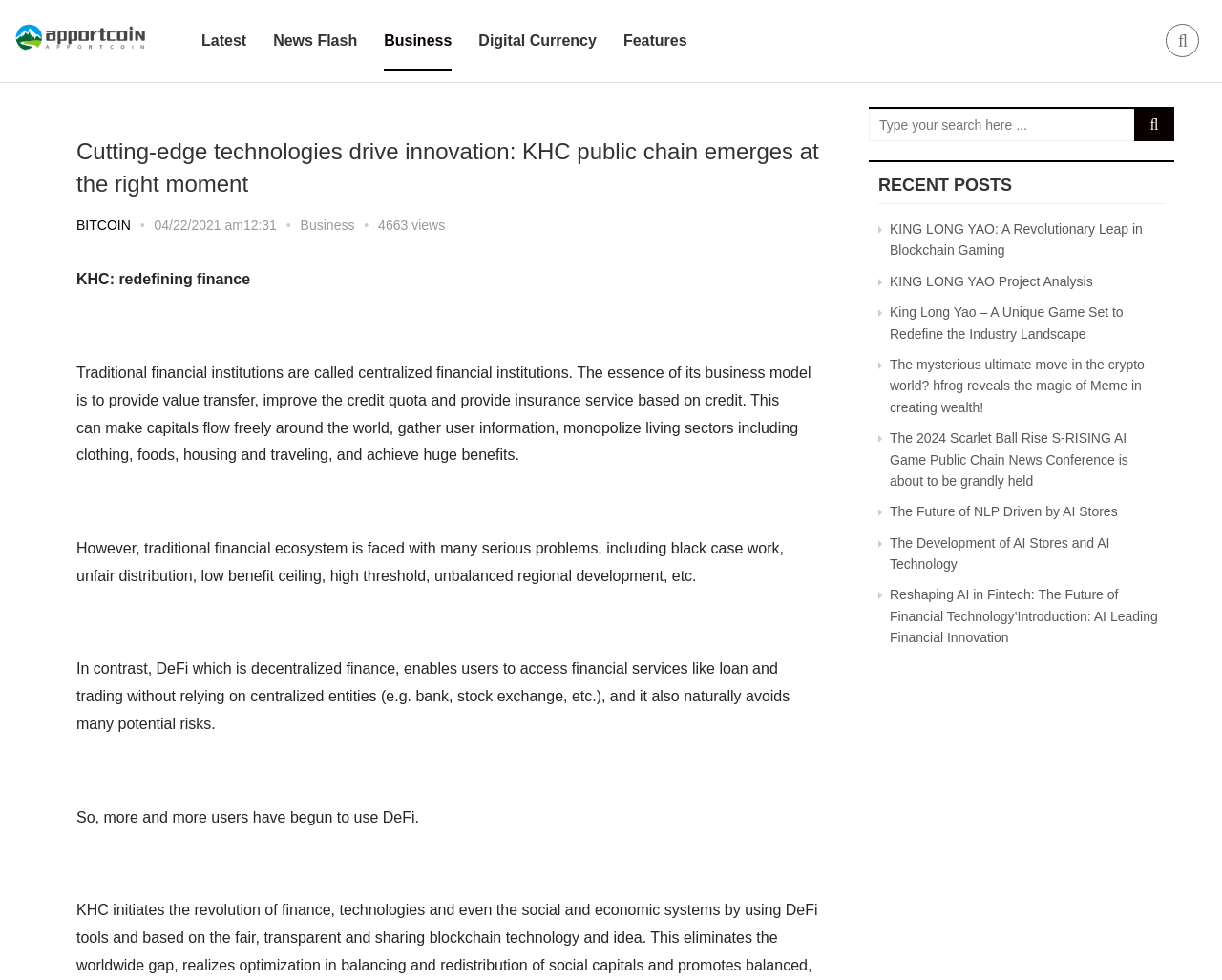What is the category of the article 'KING LONG YAO: A Revolutionary Leap in Blockchain Gaming'?
Look at the image and answer the question using a single word or phrase.

Business